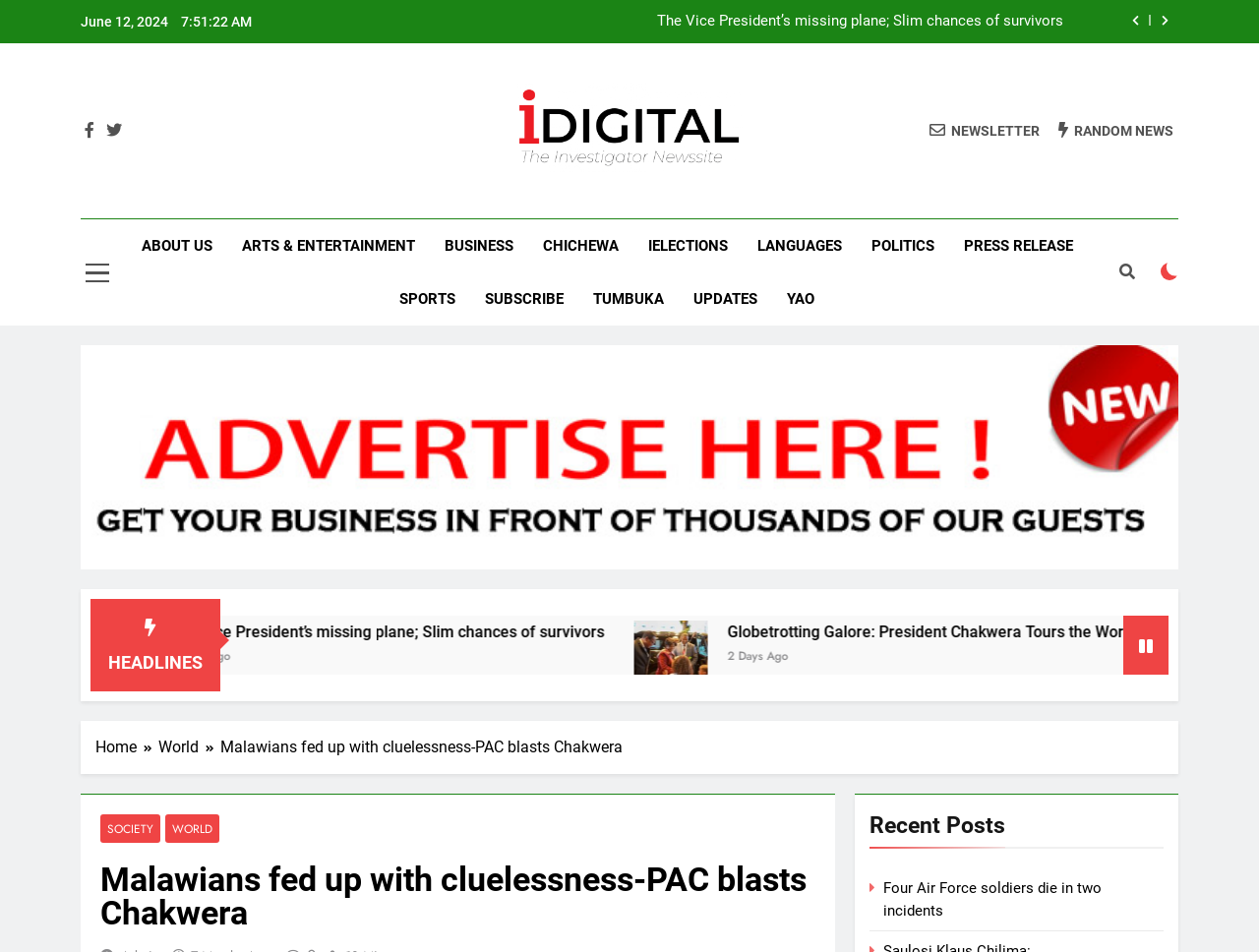Pinpoint the bounding box coordinates of the area that must be clicked to complete this instruction: "View the recent posts".

[0.691, 0.85, 0.924, 0.892]